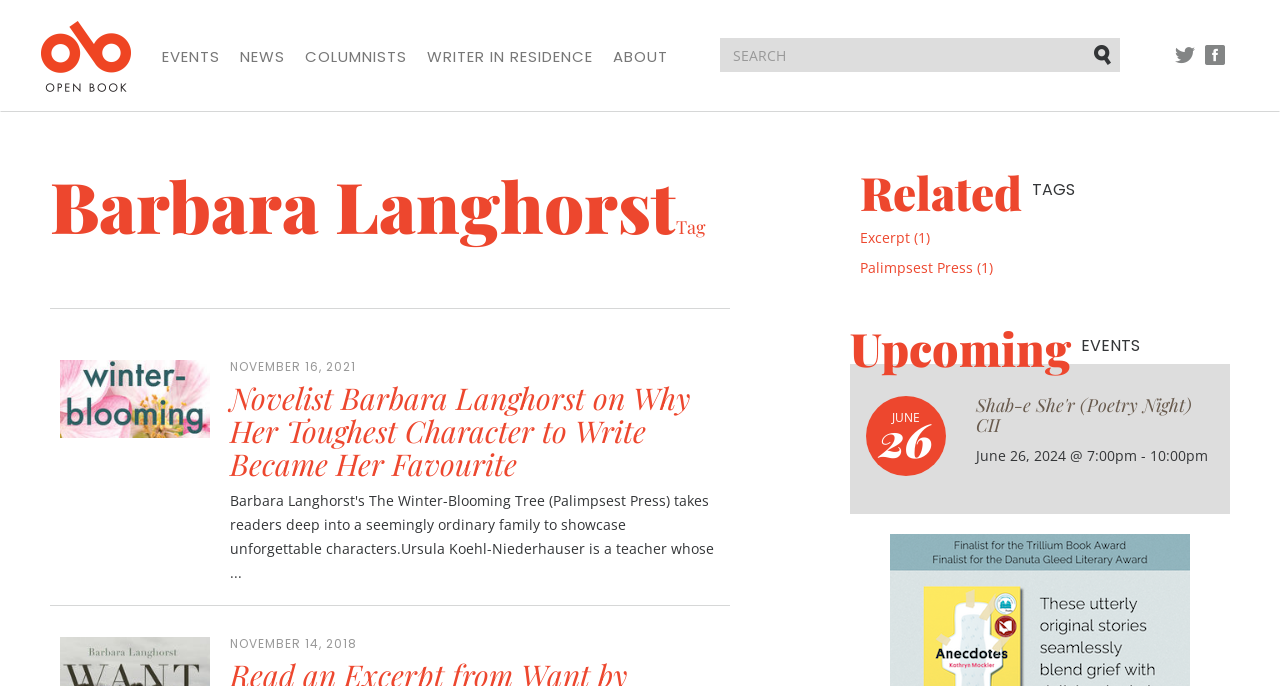Can you specify the bounding box coordinates for the region that should be clicked to fulfill this instruction: "Search for a keyword".

[0.562, 0.055, 0.875, 0.105]